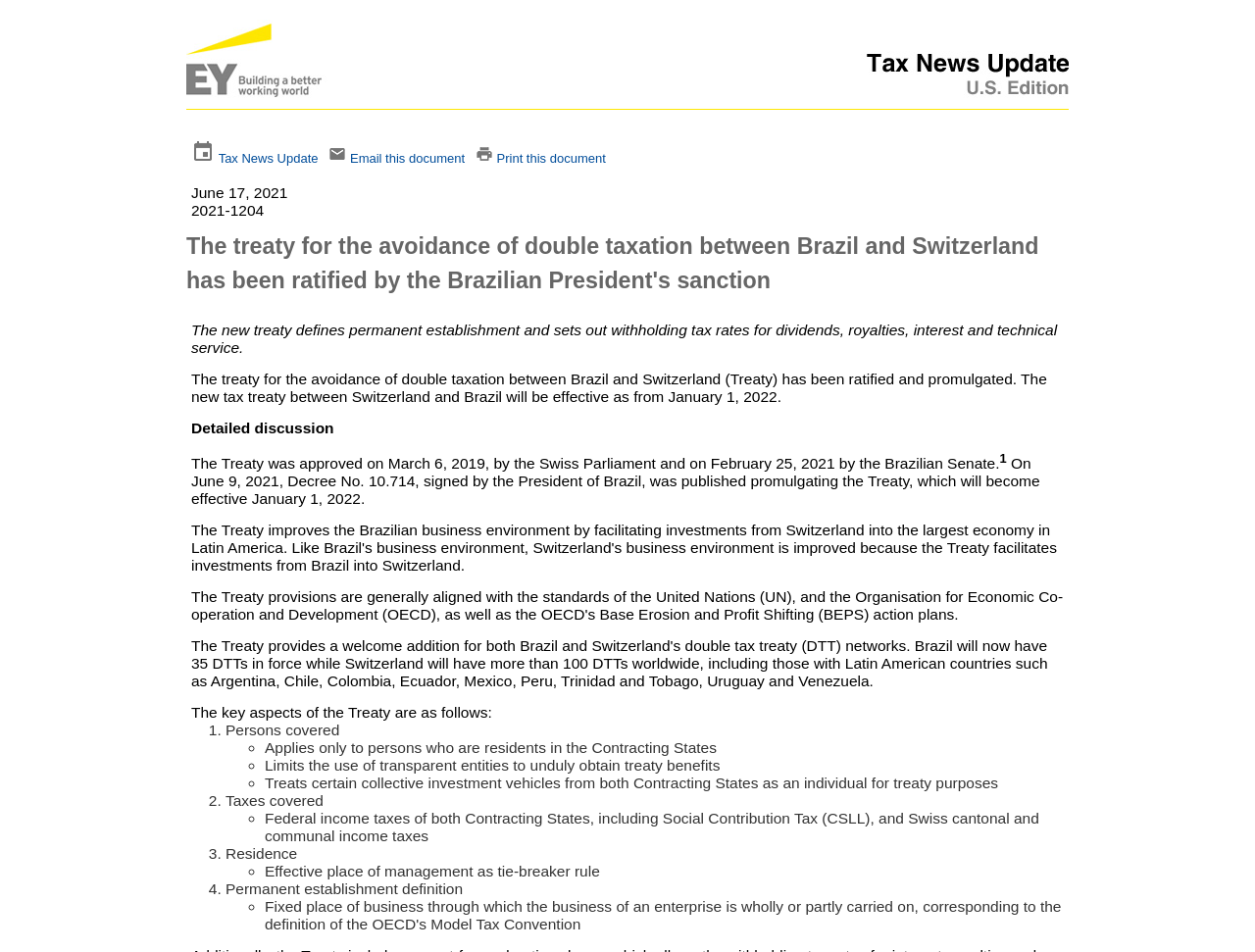Find the bounding box coordinates for the HTML element described as: "Email this document". The coordinates should consist of four float values between 0 and 1, i.e., [left, top, right, bottom].

[0.279, 0.159, 0.37, 0.174]